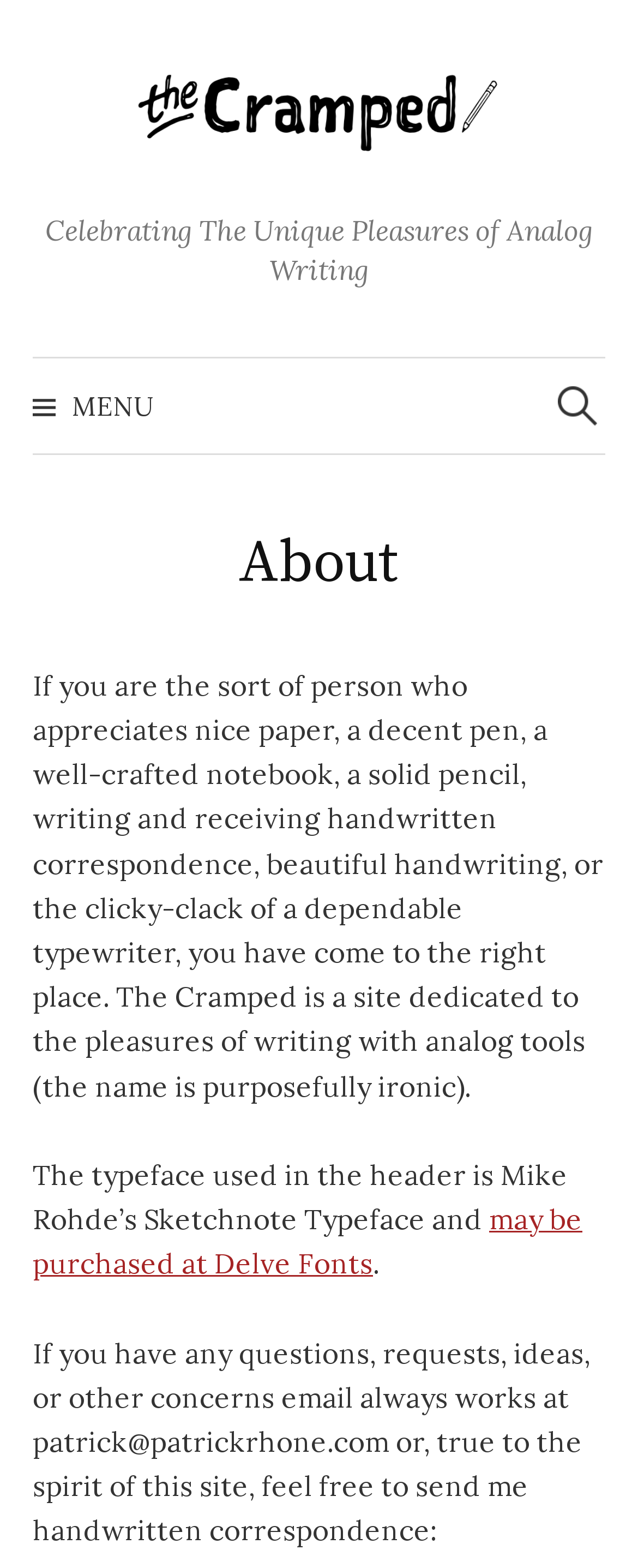What is the purpose of the website?
Based on the image, answer the question with a single word or brief phrase.

Celebrating analog writing